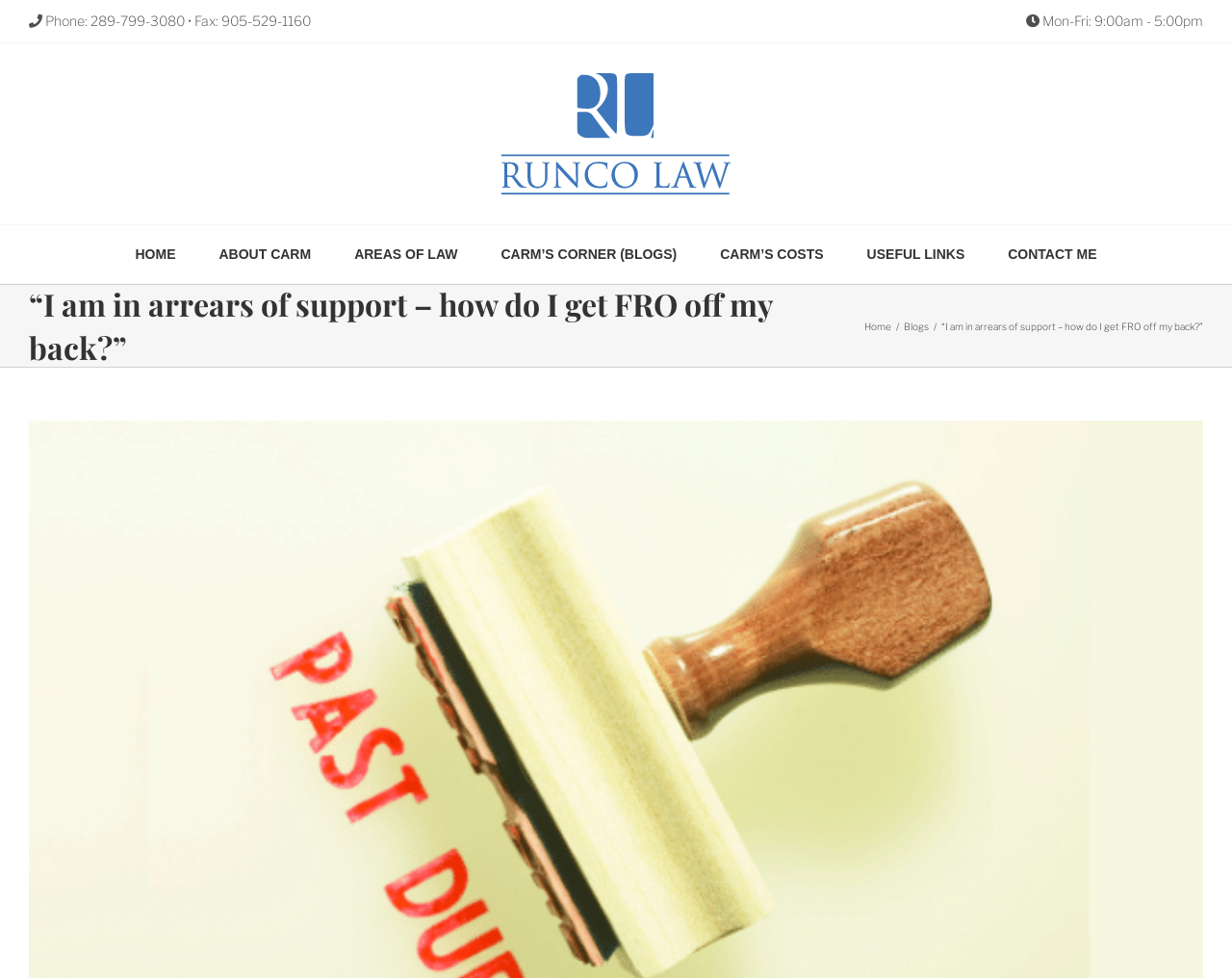Determine the bounding box for the HTML element described here: "CARM’S COSTS". The coordinates should be given as [left, top, right, bottom] with each number being a float between 0 and 1.

[0.585, 0.23, 0.668, 0.289]